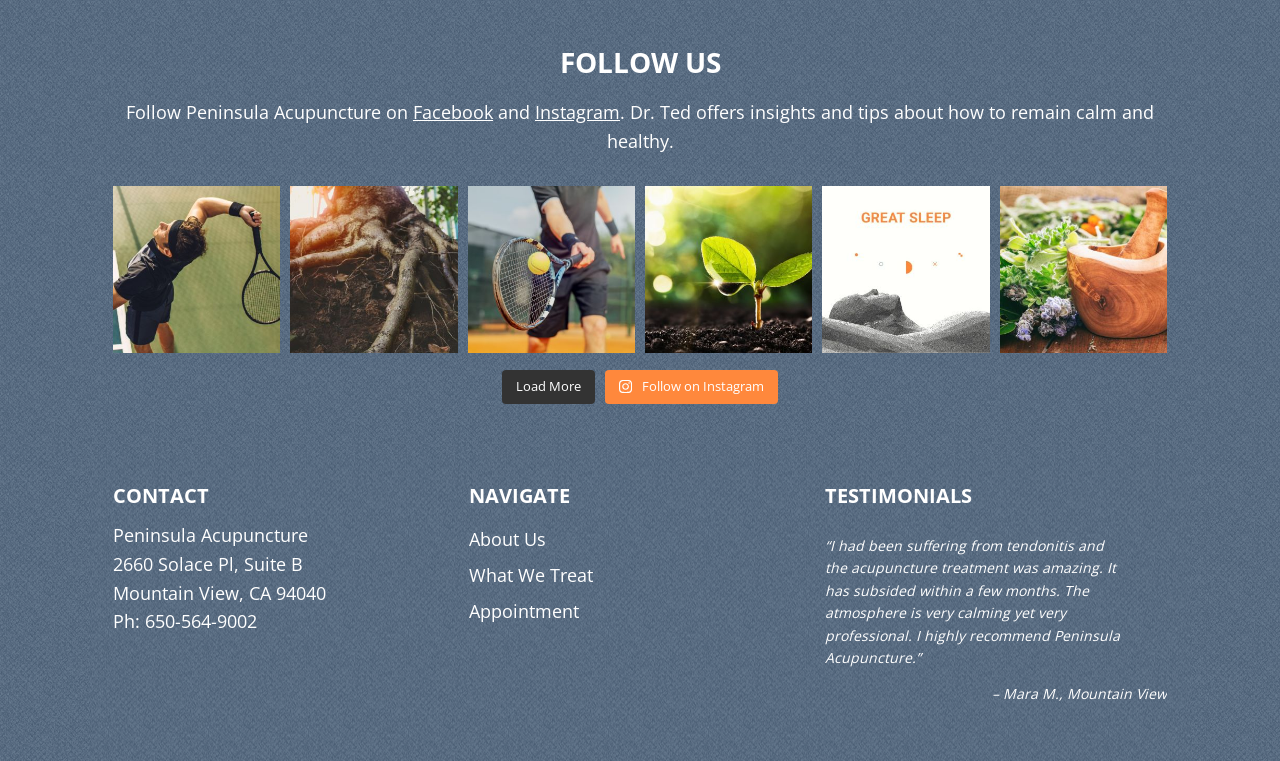Consider the image and give a detailed and elaborate answer to the question: 
What is the profession of Dr. Ted?

I inferred the profession of Dr. Ted by analyzing the text content of the webpage. In one of the links, it is mentioned that 'My approach as a holistic health coach and licensed acupuncturist is to listen closely–to you AND your symptoms–and get to the root cause of the issue.' This suggests that Dr. Ted is a licensed acupuncturist.